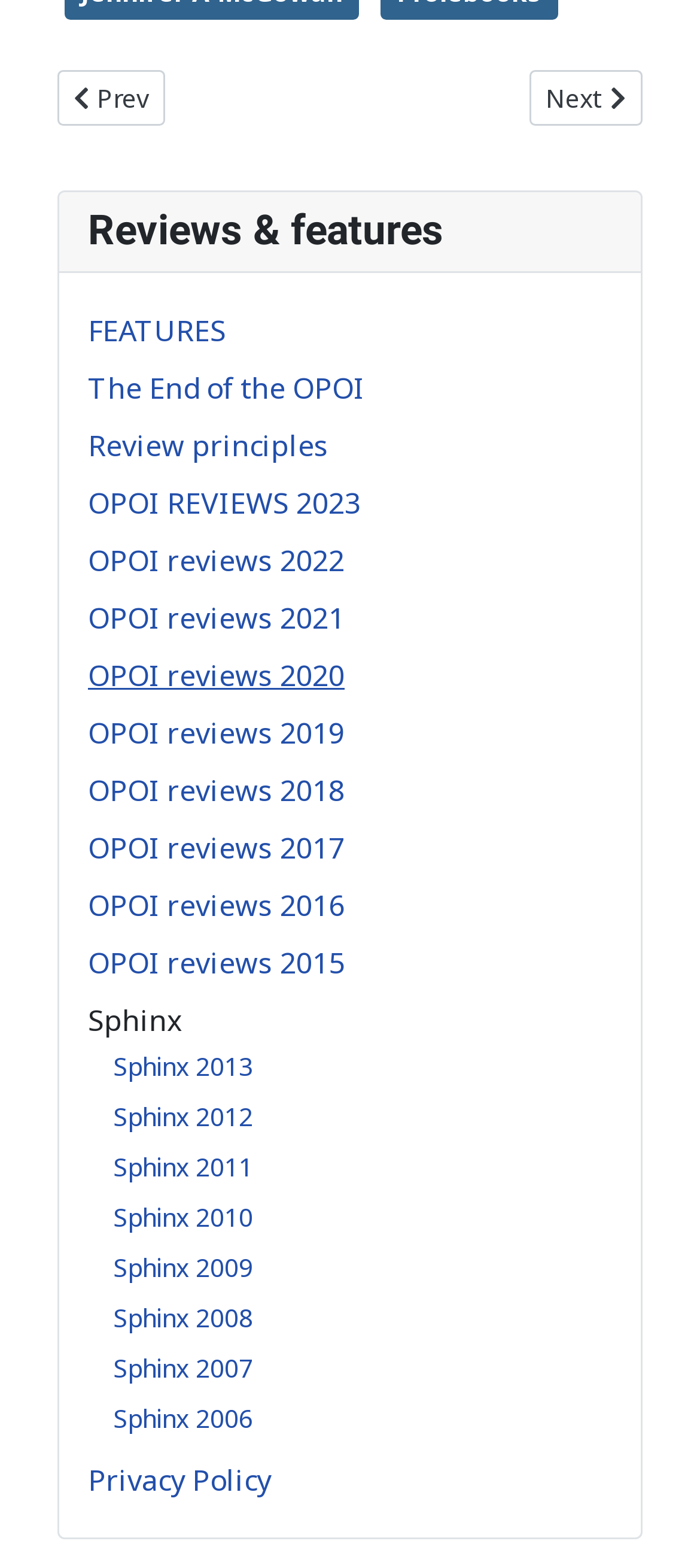Given the element description, predict the bounding box coordinates in the format (top-left x, top-left y, bottom-right x, bottom-right y), using floating point numbers between 0 and 1: Sphinx 2012

[0.162, 0.701, 0.362, 0.723]